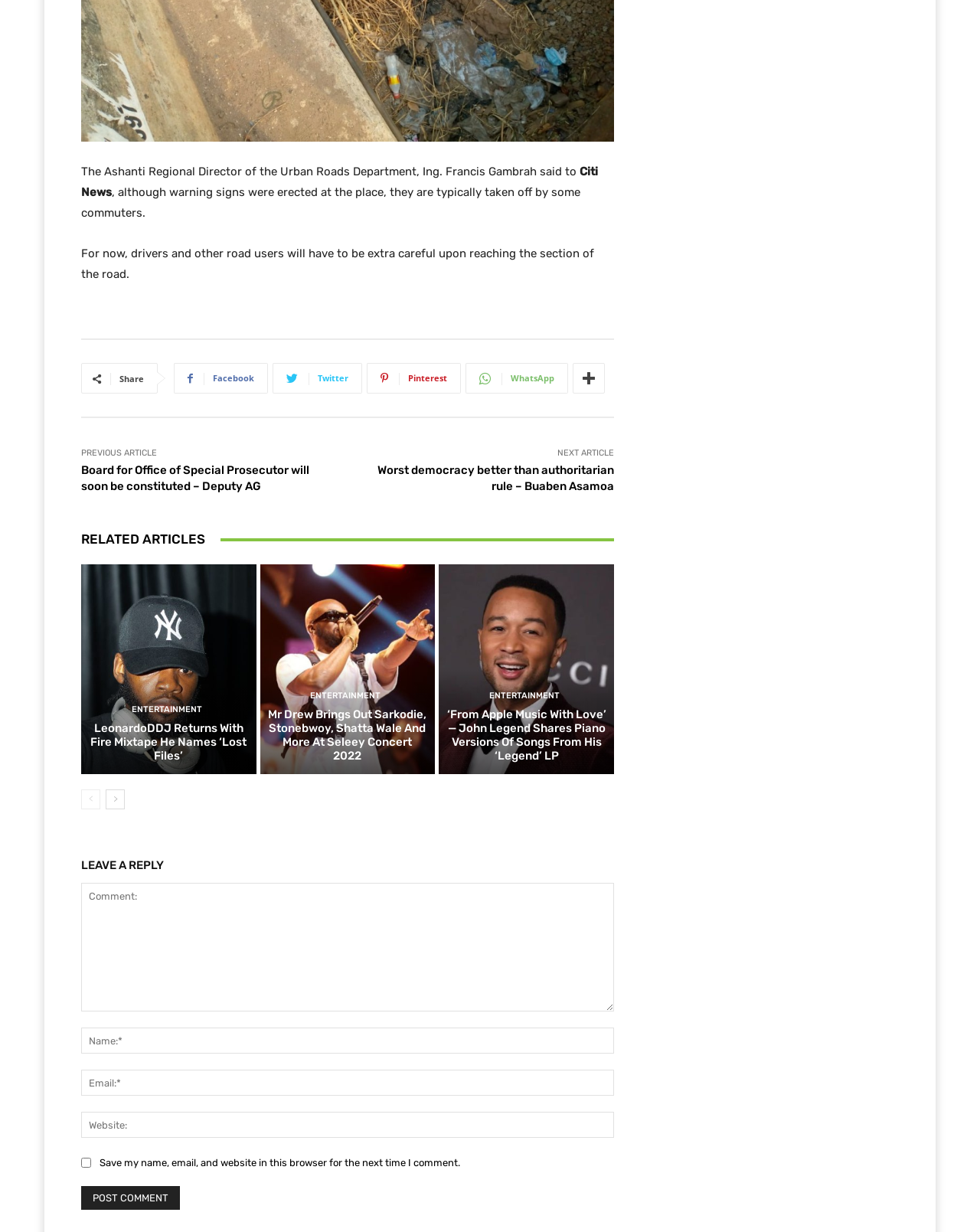Please determine the bounding box coordinates, formatted as (top-left x, top-left y, bottom-right x, bottom-right y), with all values as floating point numbers between 0 and 1. Identify the bounding box of the region described as: WhatsApp

[0.475, 0.295, 0.58, 0.319]